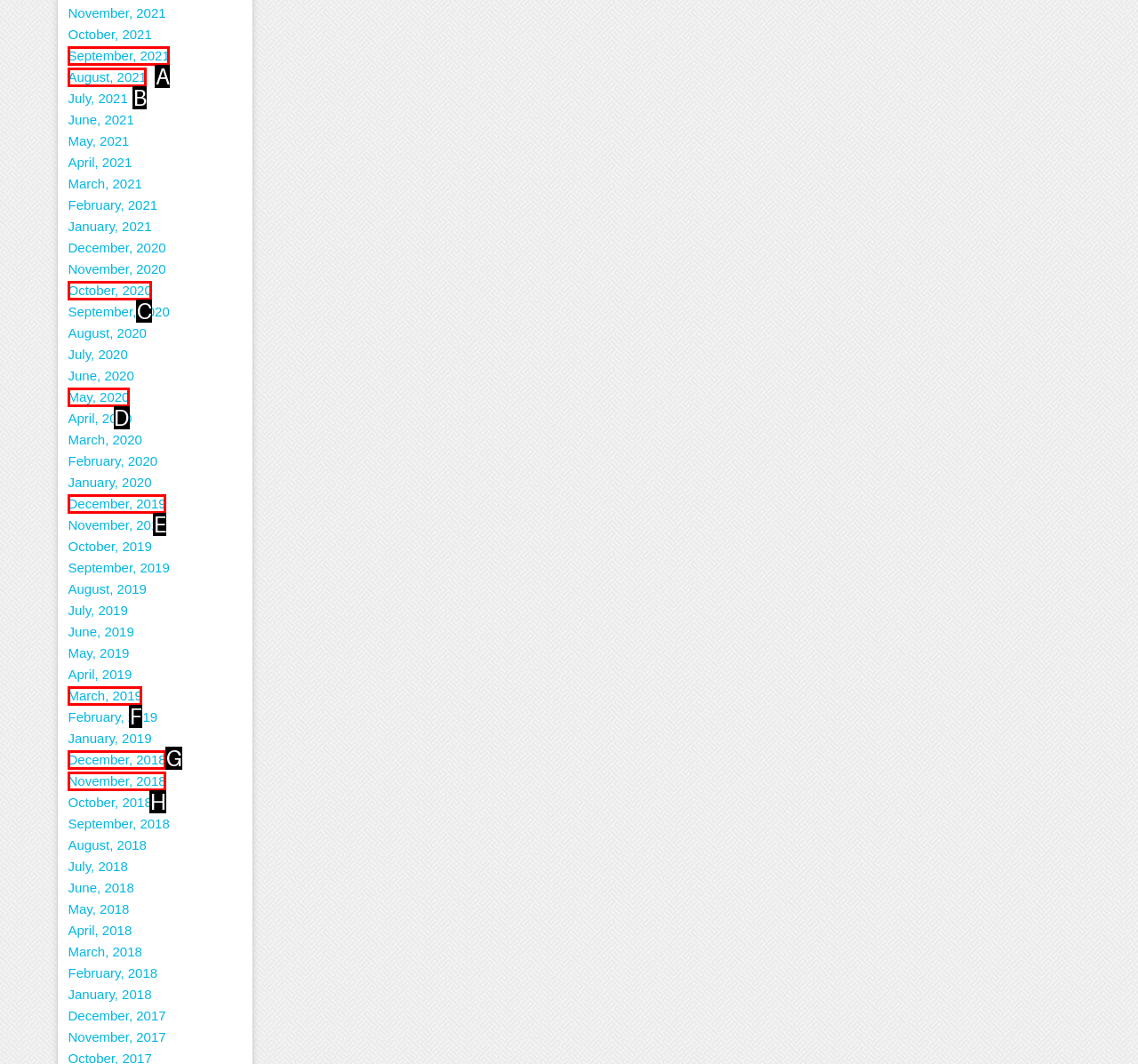Tell me which one HTML element best matches the description: December, 2019
Answer with the option's letter from the given choices directly.

E